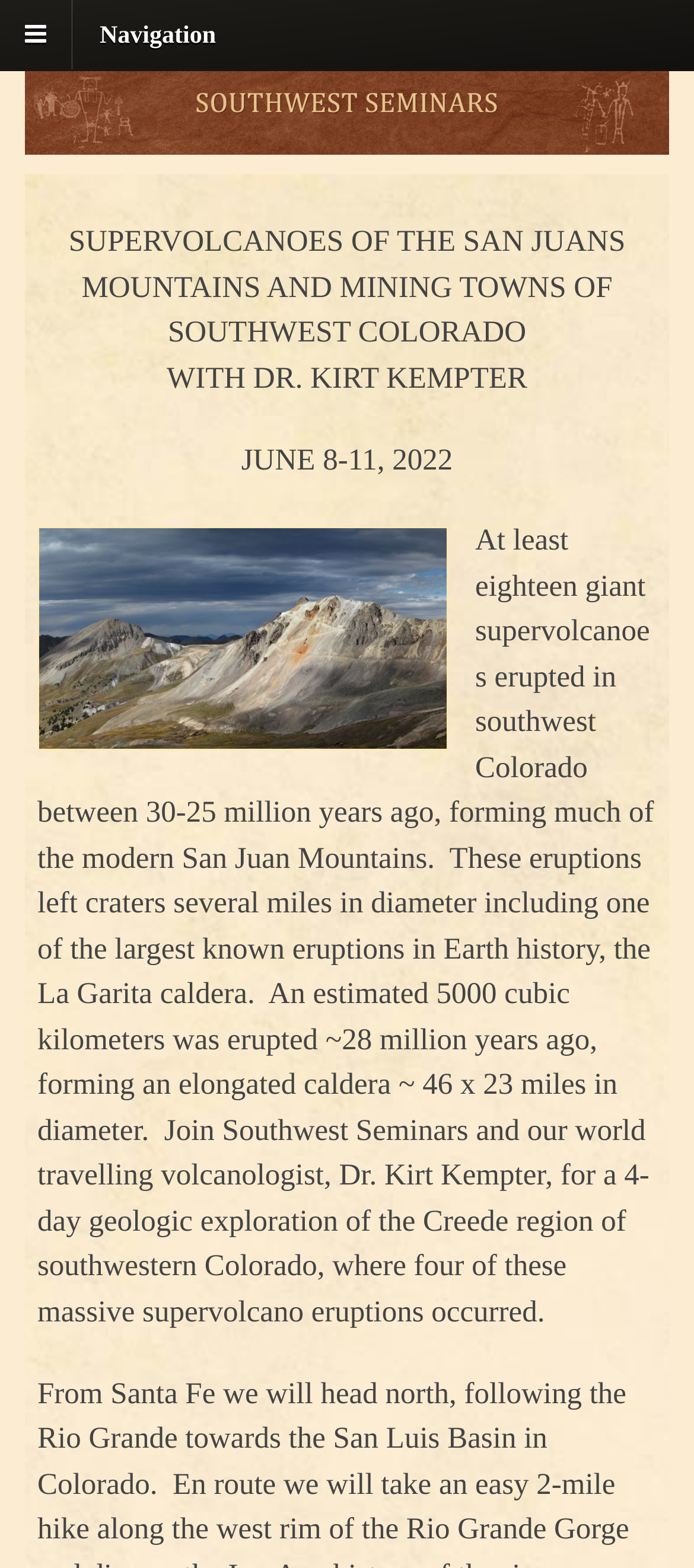Who is leading the 4-day geologic exploration?
Provide a comprehensive and detailed answer to the question.

The webpage mentions 'Join Southwest Seminars and our world travelling volcanologist, Dr. Kirt Kempter, for a 4-day geologic exploration...' which indicates that Dr. Kirt Kempter is leading the exploration.